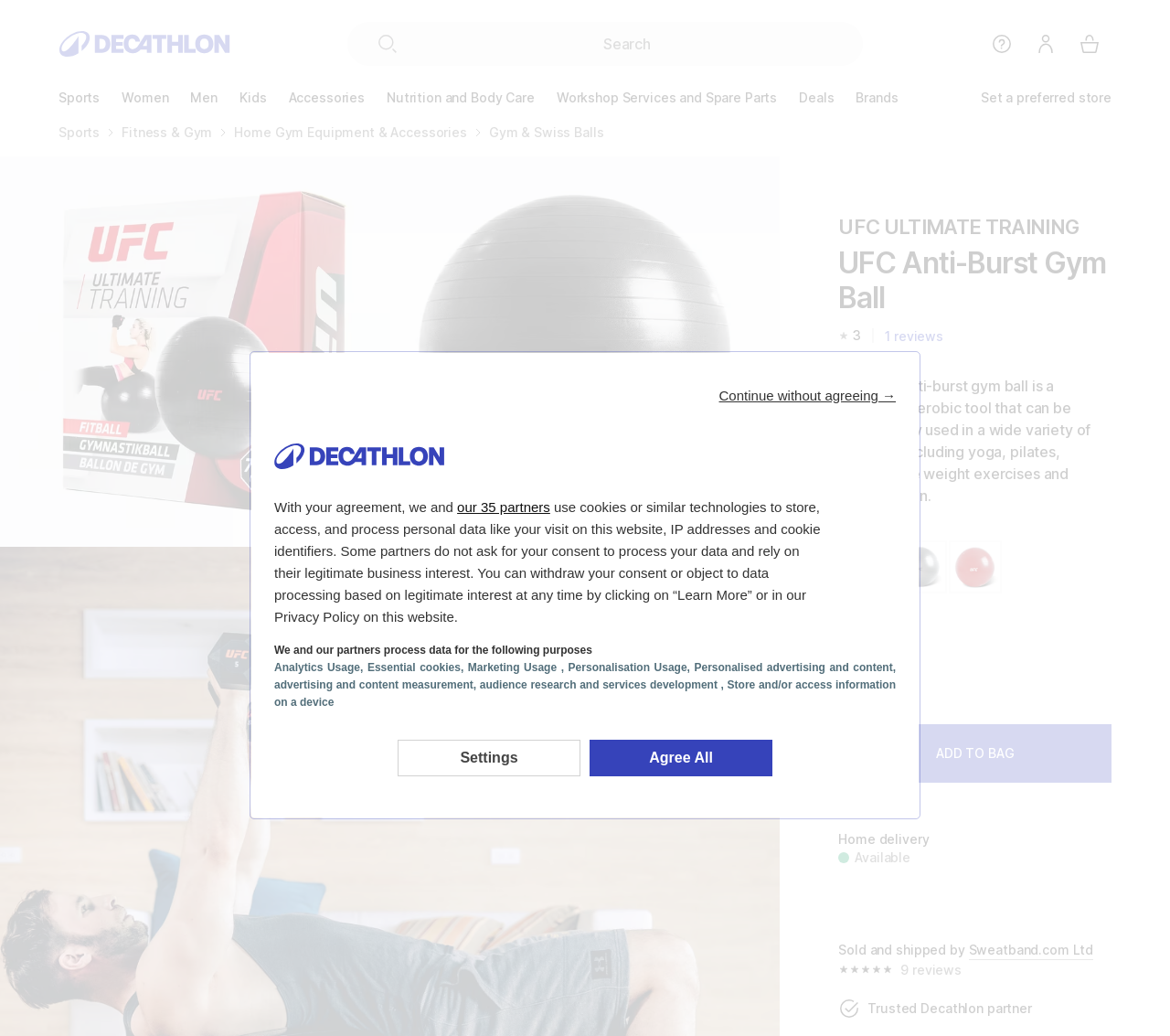What is the main heading displayed on the webpage? Please provide the text.

UFC Anti-Burst Gym Ball